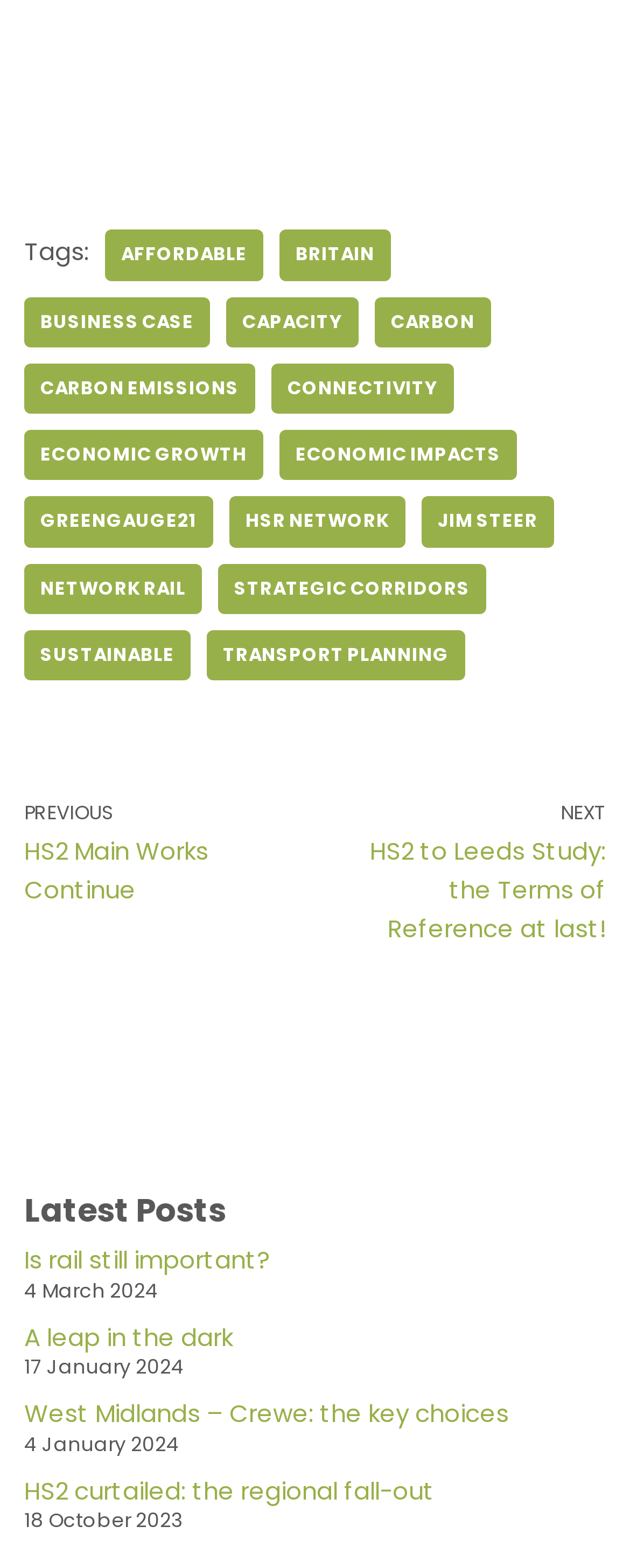Analyze the image and give a detailed response to the question:
What is the first tag listed?

The first tag listed is 'AFFORDABLE' which is a link element located at the top of the webpage with a bounding box of [0.167, 0.147, 0.418, 0.179].